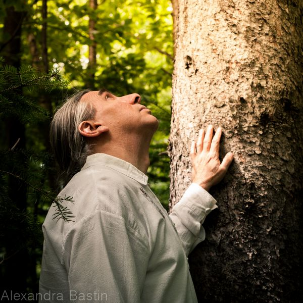What is filtering through the leaves?
Could you give a comprehensive explanation in response to this question?

The dappled sunlight filtering through the leaves above creates a warm, inviting atmosphere, which enhances the sense of peace and contemplation in the scene.